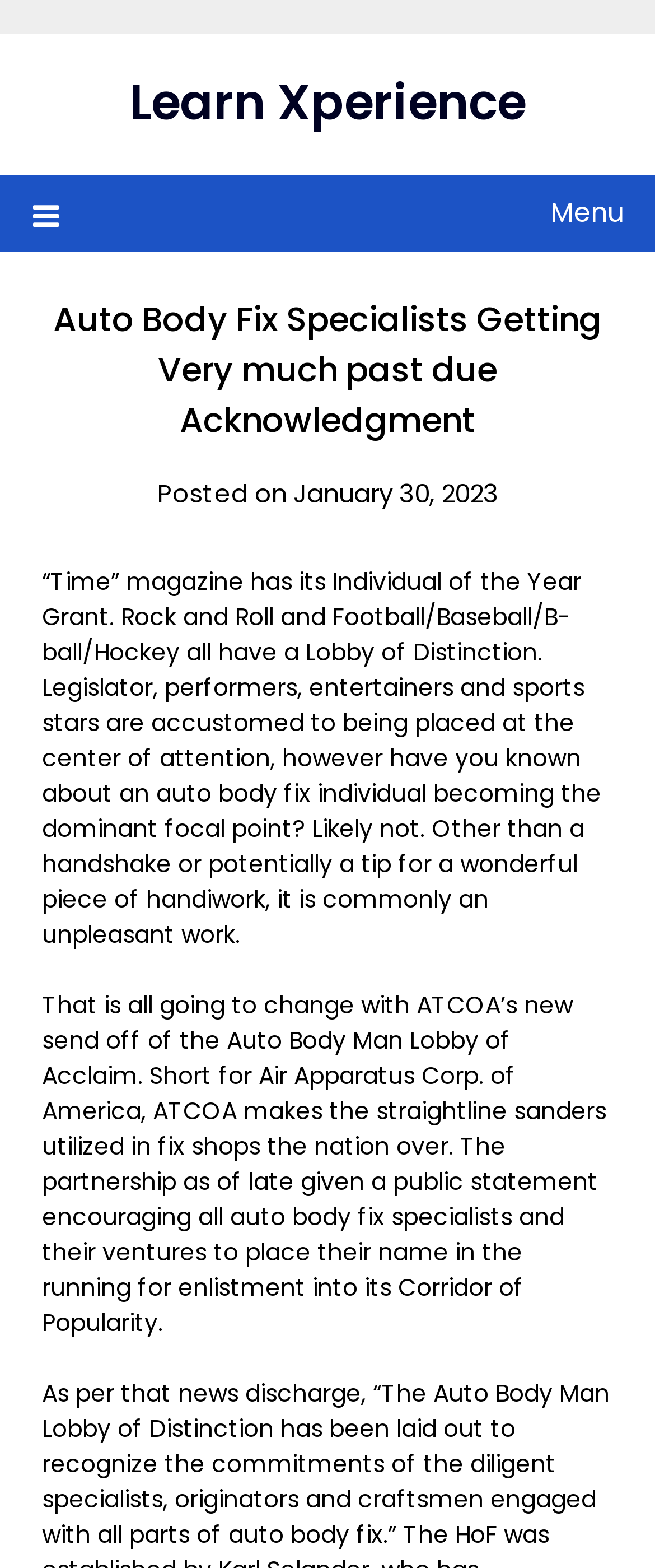Carefully observe the image and respond to the question with a detailed answer:
What is the purpose of ATCOA's new launch?

I found the purpose of ATCOA's new launch by reading the StaticText element 'The partnership as of late given a public statement encouraging all auto body fix specialists and their ventures to place their name in the running for enlistment into its Corridor of Popularity.' which indicates that the launch is for the Auto Body Man Lobby of Acclaim.